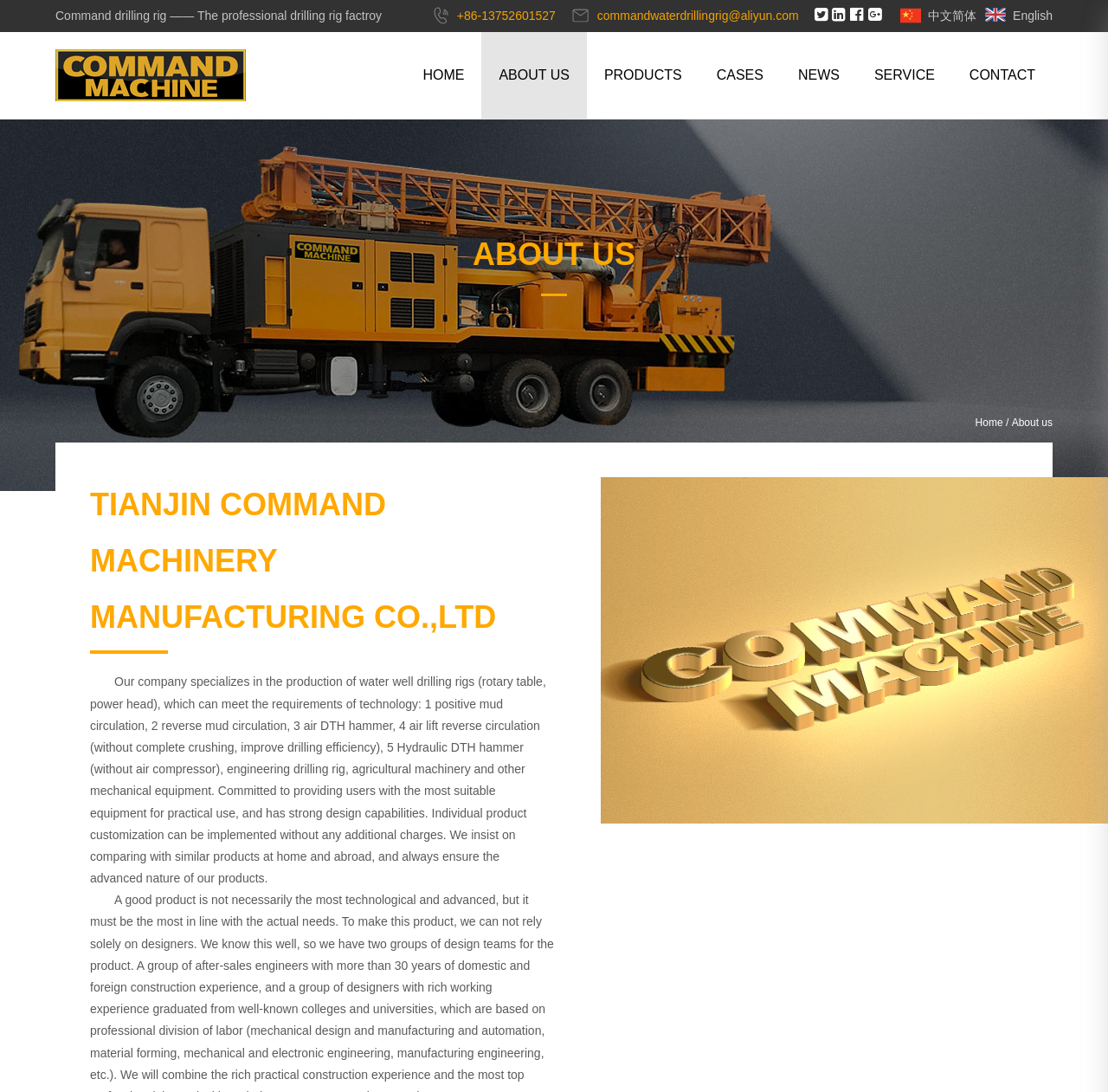How many types of drilling rigs are mentioned?
From the details in the image, provide a complete and detailed answer to the question.

The webpage mentions five types of drilling rigs: Hydraulic top head drilling rig, Mechanical top head drilling rig, Mud driven DTH hammer drilling rig, Rotary table drilling rig, and Geological drilling rig.